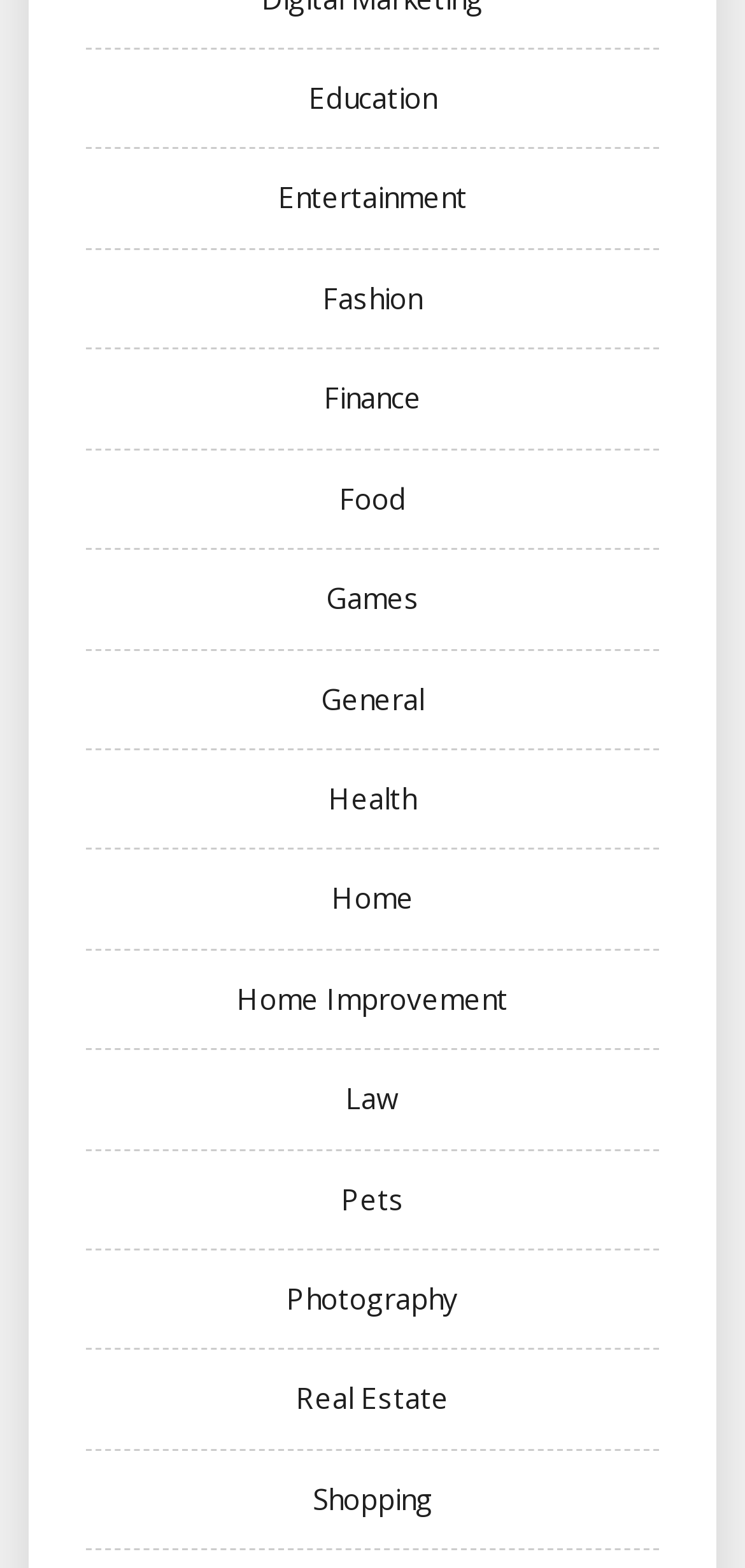Extract the bounding box coordinates for the described element: "Home Improvement". The coordinates should be represented as four float numbers between 0 and 1: [left, top, right, bottom].

[0.318, 0.624, 0.682, 0.649]